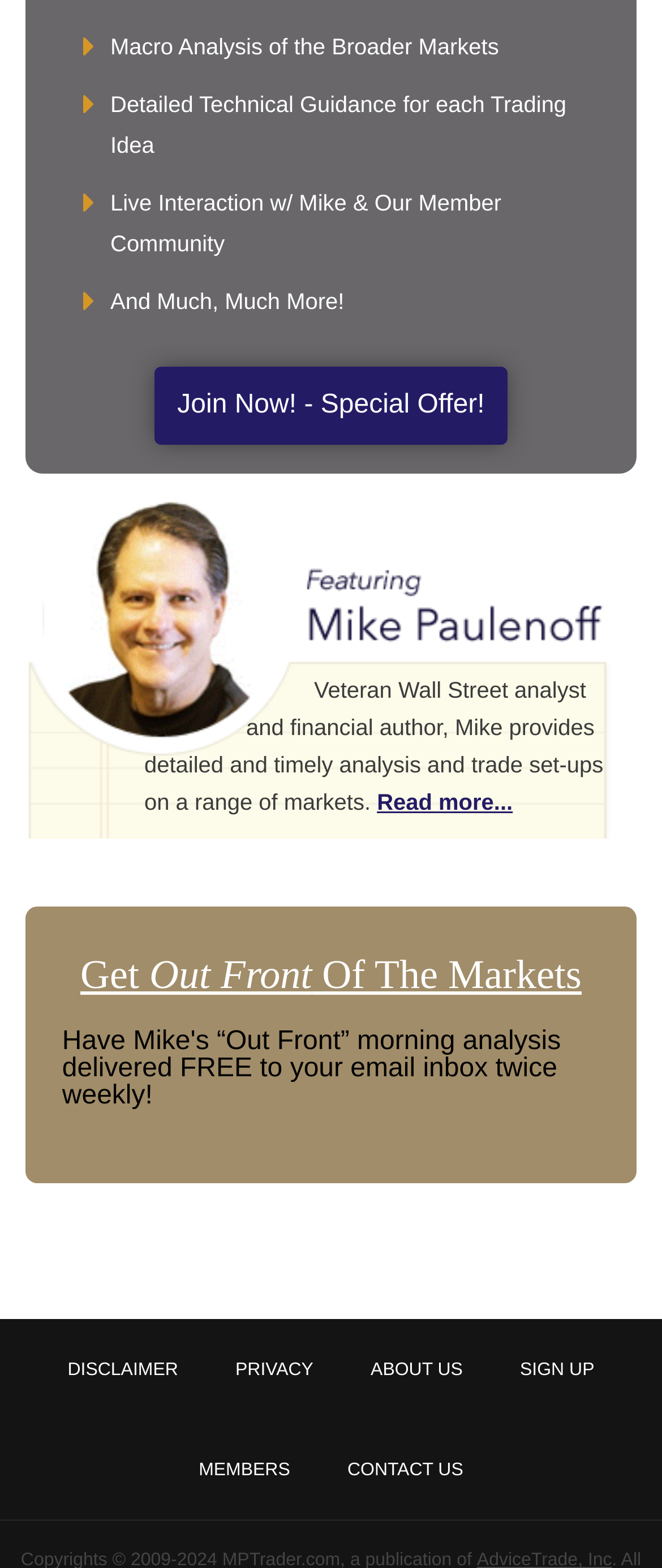Provide a brief response to the question using a single word or phrase: 
What is the purpose of the 'Join Now! - Special Offer!' link?

To join a service